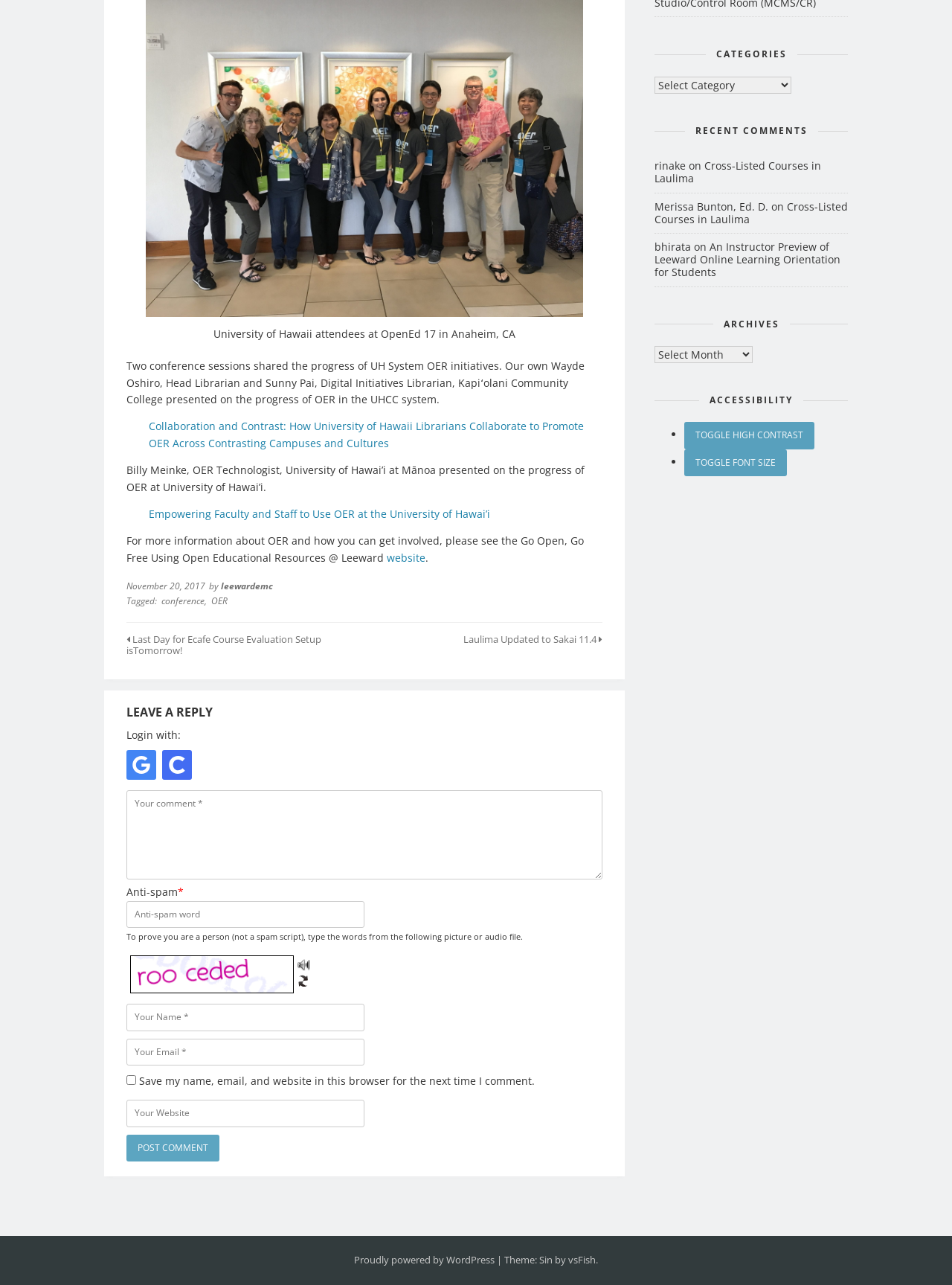Bounding box coordinates must be specified in the format (top-left x, top-left y, bottom-right x, bottom-right y). All values should be floating point numbers between 0 and 1. What are the bounding box coordinates of the UI element described as: Proudly powered by WordPress

[0.372, 0.975, 0.52, 0.986]